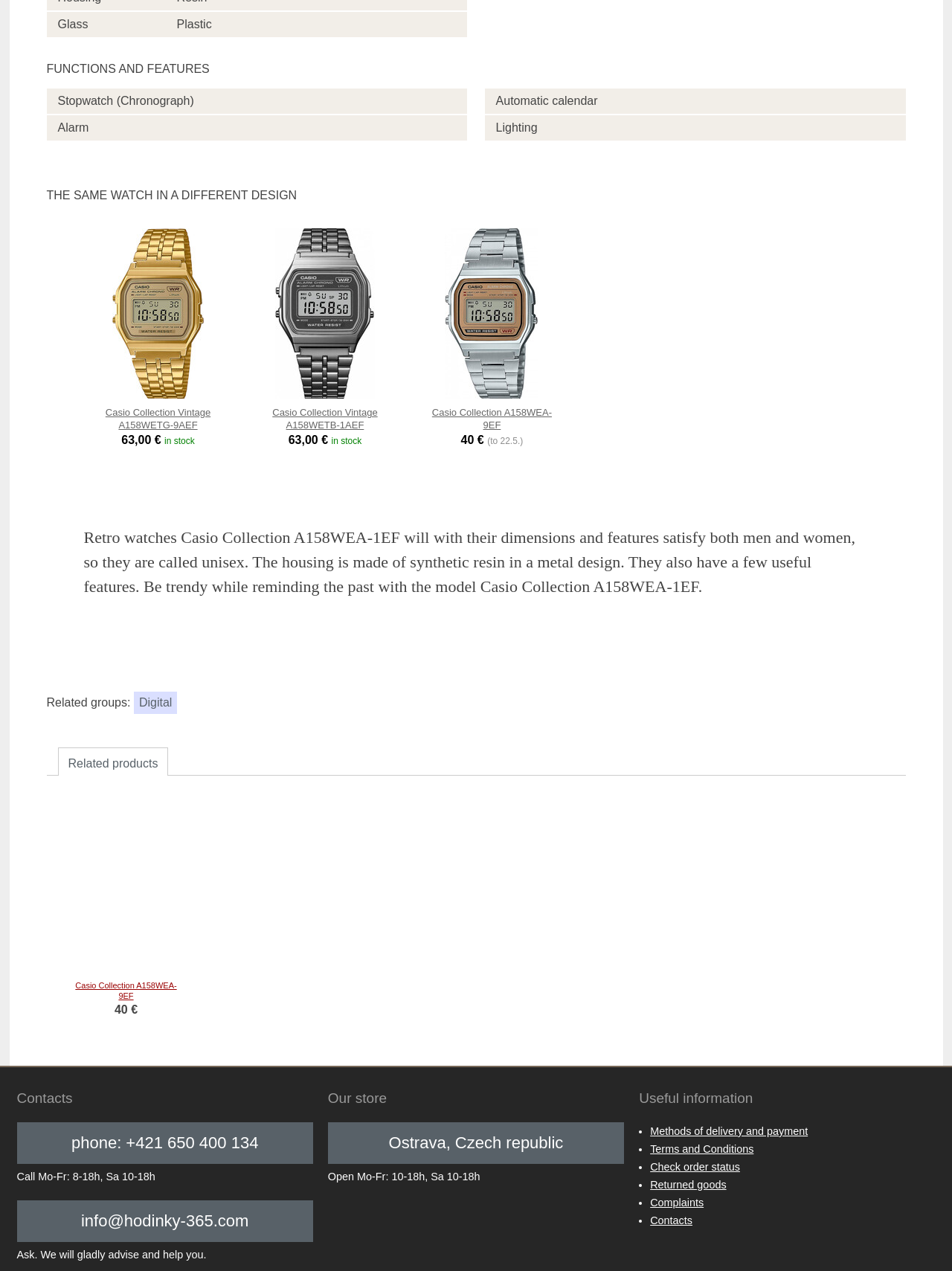Please identify the bounding box coordinates of the region to click in order to complete the given instruction: "Contact via phone". The coordinates should be four float numbers between 0 and 1, i.e., [left, top, right, bottom].

[0.075, 0.892, 0.271, 0.906]